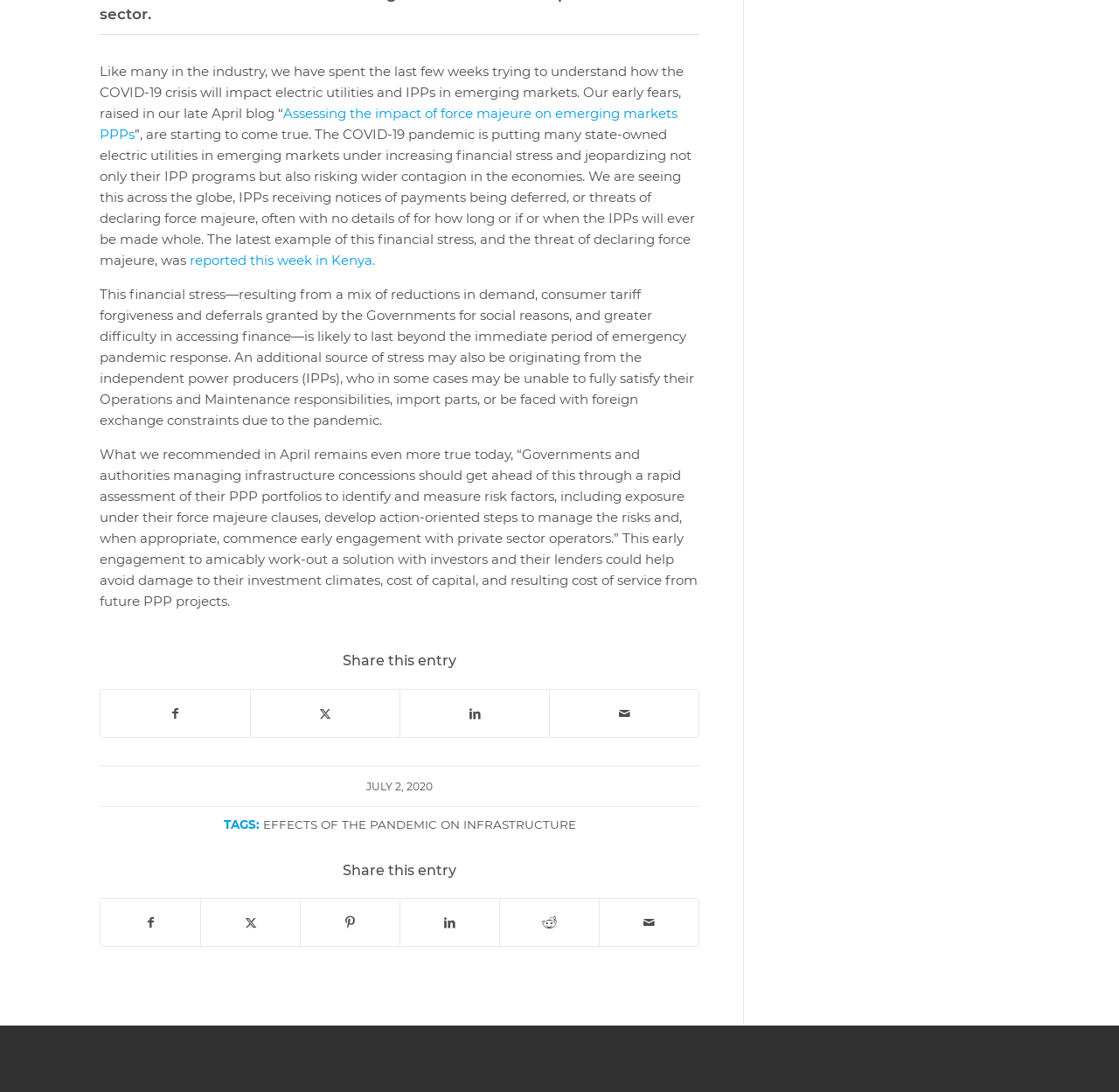Using the webpage screenshot, find the UI element described by Share by Mail. Provide the bounding box coordinates in the format (top-left x, top-left y, bottom-right x, bottom-right y), ensuring all values are floating point numbers between 0 and 1.

[0.536, 0.823, 0.625, 0.866]